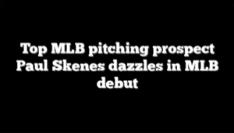Answer the following in one word or a short phrase: 
What league does Paul Skenes play in?

Major League Baseball